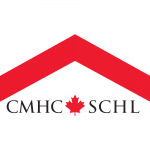Describe every important feature and element in the image comprehensively.

This image features the logo of the Canada Mortgage and Housing Corporation (CMHC), presented in a distinct design that combines elements of housing and national identity. The logo is characterized by a bold, red triangular roof shape, symbolizing homeownership and shelter, prominently placed above the acronym "CMHC" followed by "SCHL" in a sleek, modern font. The use of red evokes a sense of Canadian pride, making it a recognizable emblem associated with mortgage and housing insurance services in Canada.